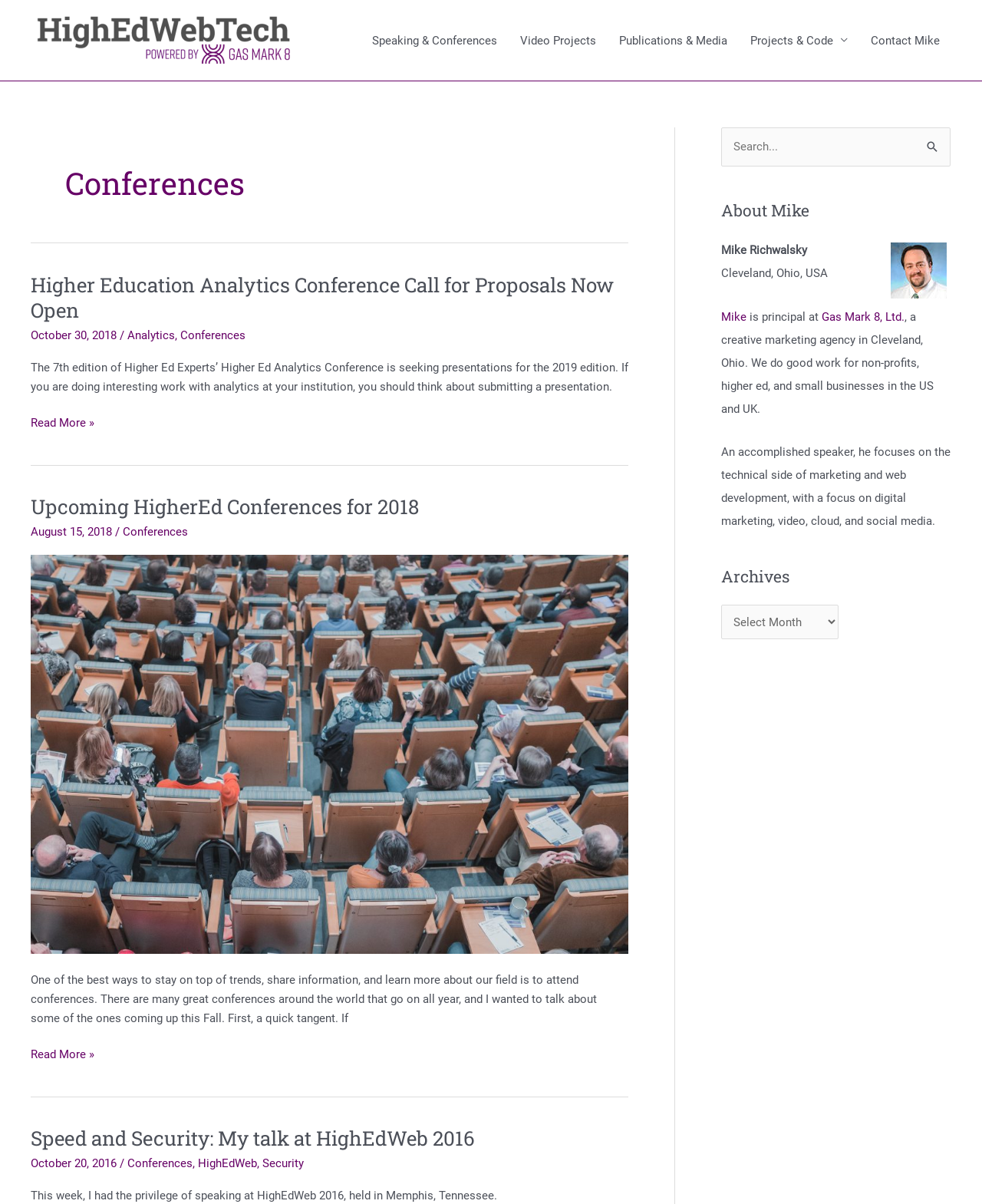What is the location of Mike?
Could you give a comprehensive explanation in response to this question?

In the 'About Mike' section, it is mentioned that Mike is from Cleveland, Ohio, USA. This information can be found in the complementary section with ID 33.